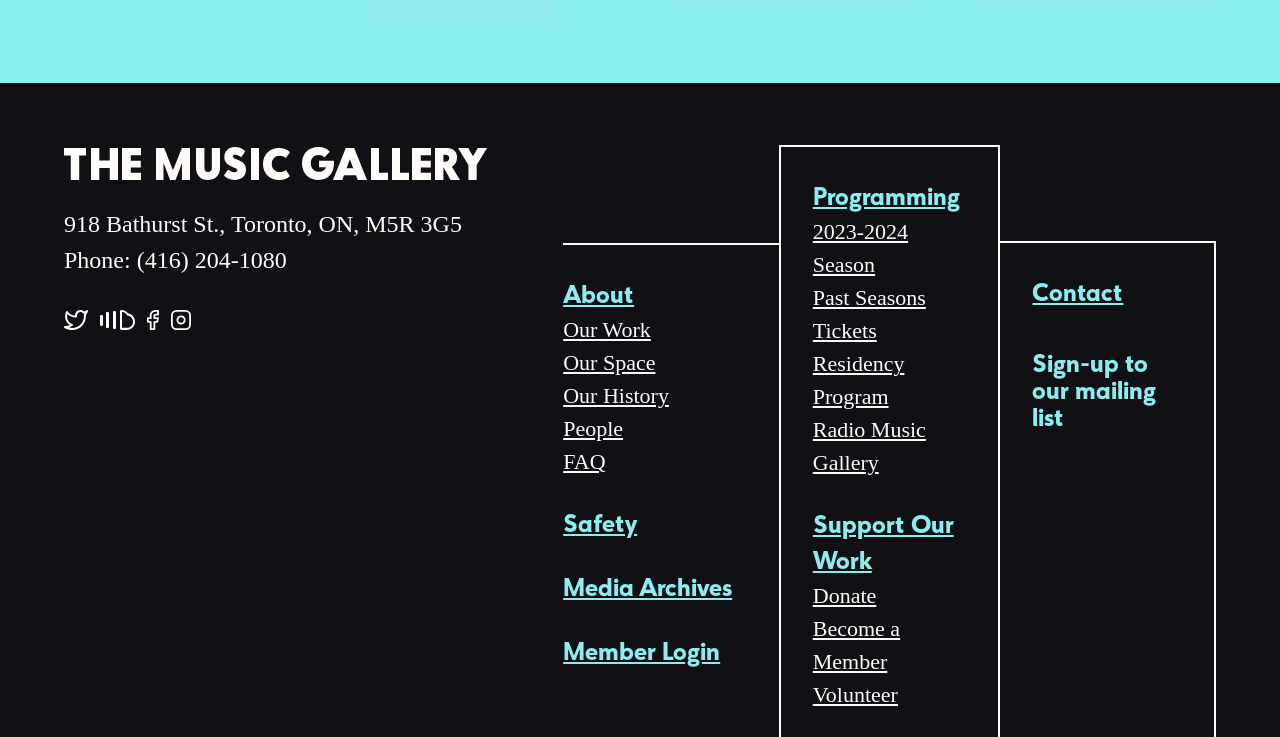What is the purpose of the 'Sign-up to our mailing list' section?
Give a detailed and exhaustive answer to the question.

I inferred the purpose of the 'Sign-up to our mailing list' section by looking at the heading element with the bounding box coordinates [0.807, 0.477, 0.923, 0.587] which suggests that users can sign up to receive updates or newsletters from The Music Gallery.